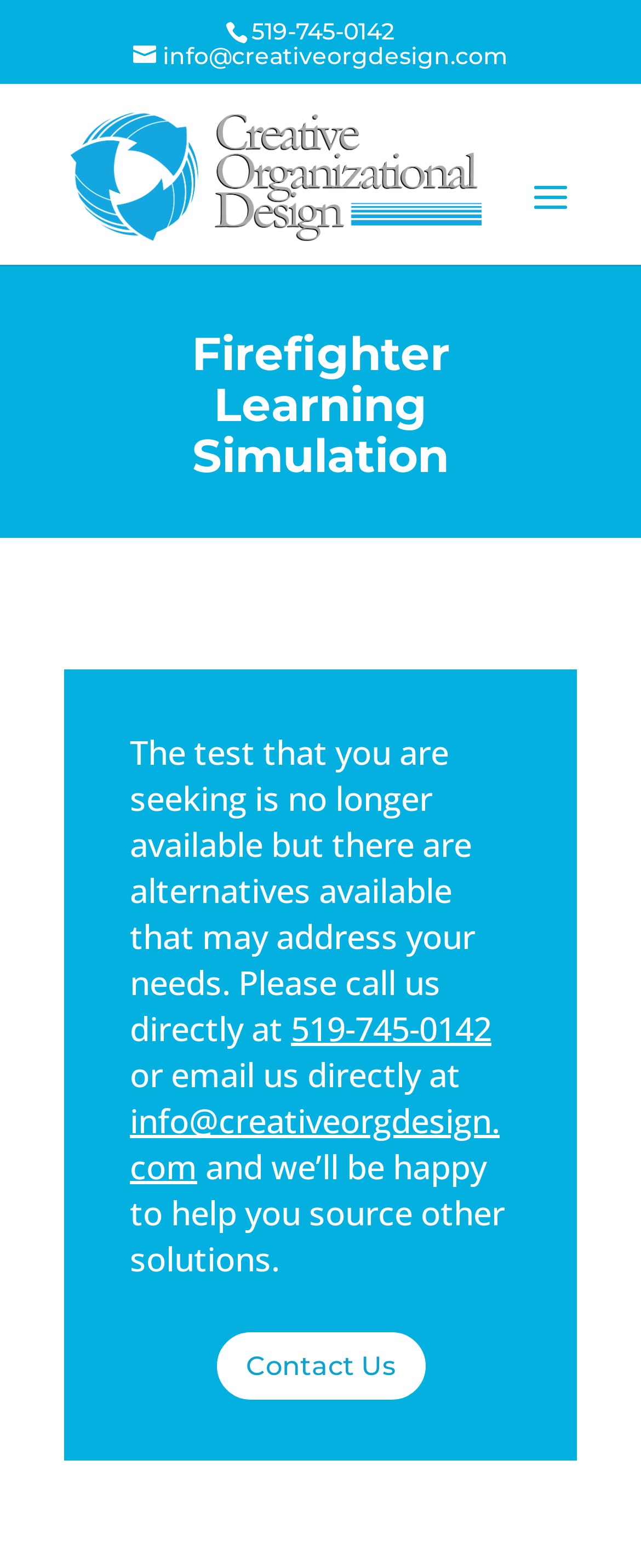What is the phone number to contact for alternative solutions?
Refer to the image and offer an in-depth and detailed answer to the question.

The phone number can be found in the text that says 'Please call us directly at' and also as a link on the webpage.